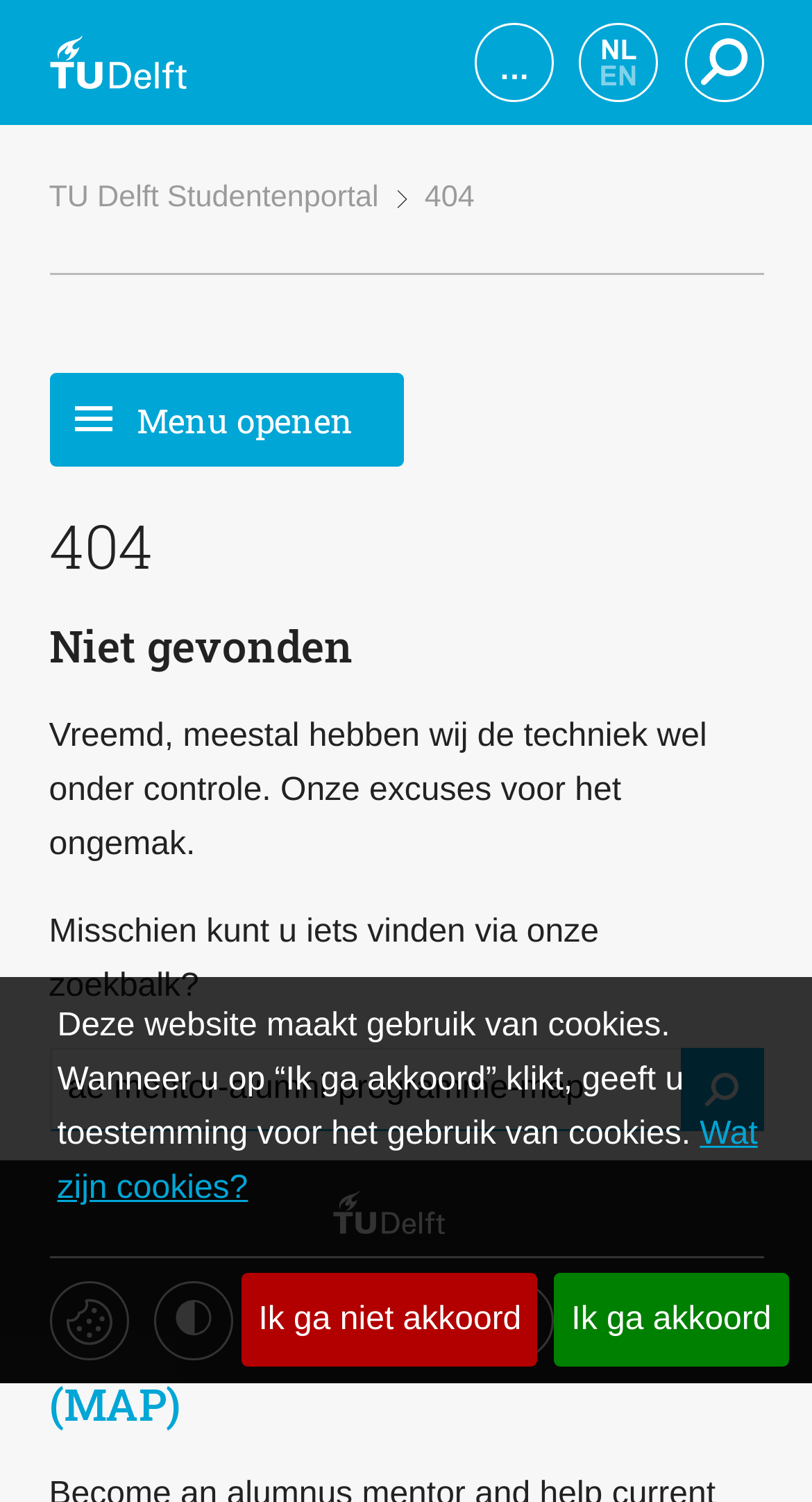Can you find the bounding box coordinates for the element that needs to be clicked to execute this instruction: "Search for something"? The coordinates should be given as four float numbers between 0 and 1, i.e., [left, top, right, bottom].

[0.06, 0.697, 0.94, 0.753]